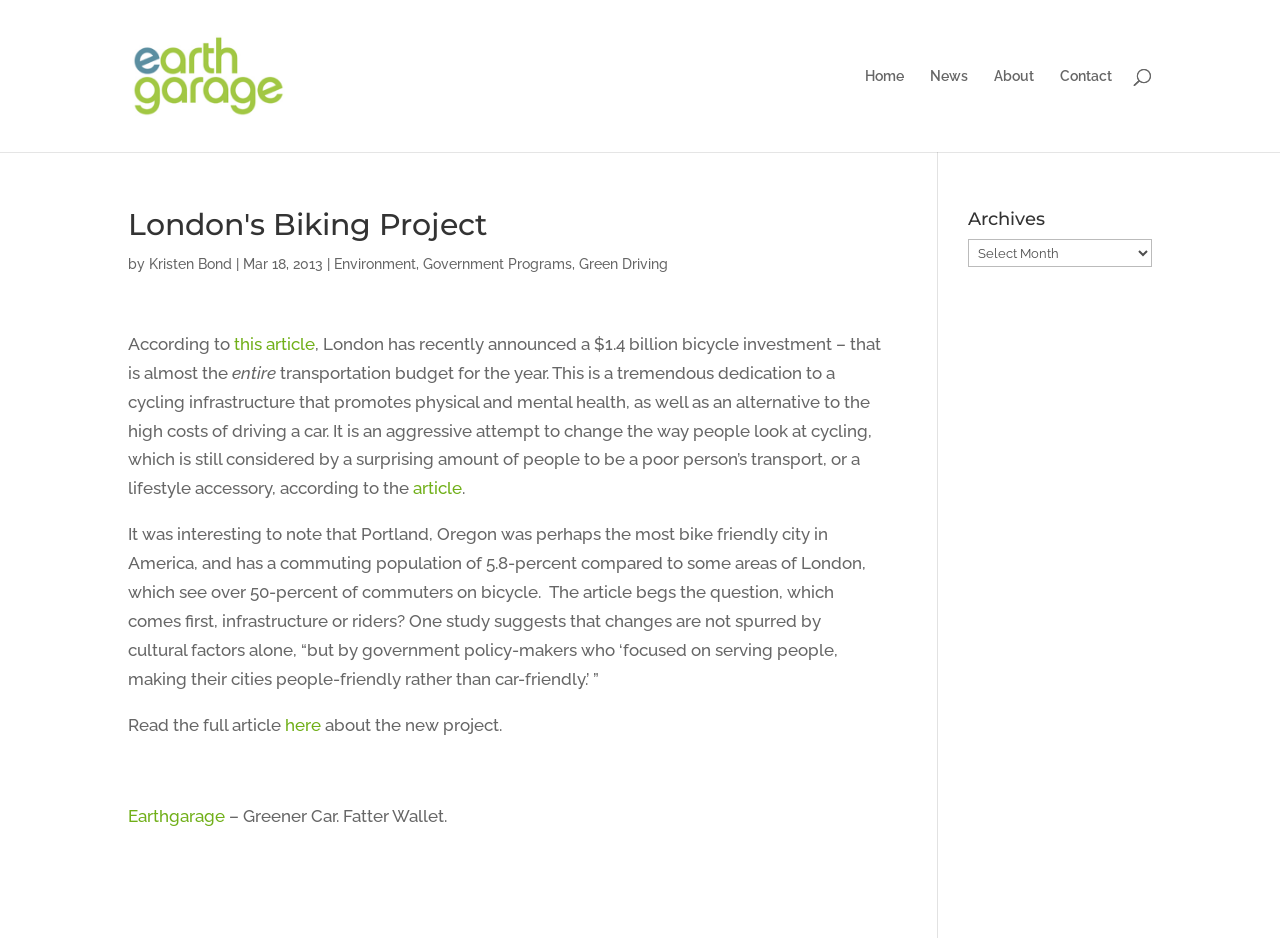Can you find the bounding box coordinates for the element to click on to achieve the instruction: "search for something"?

[0.1, 0.0, 0.9, 0.001]